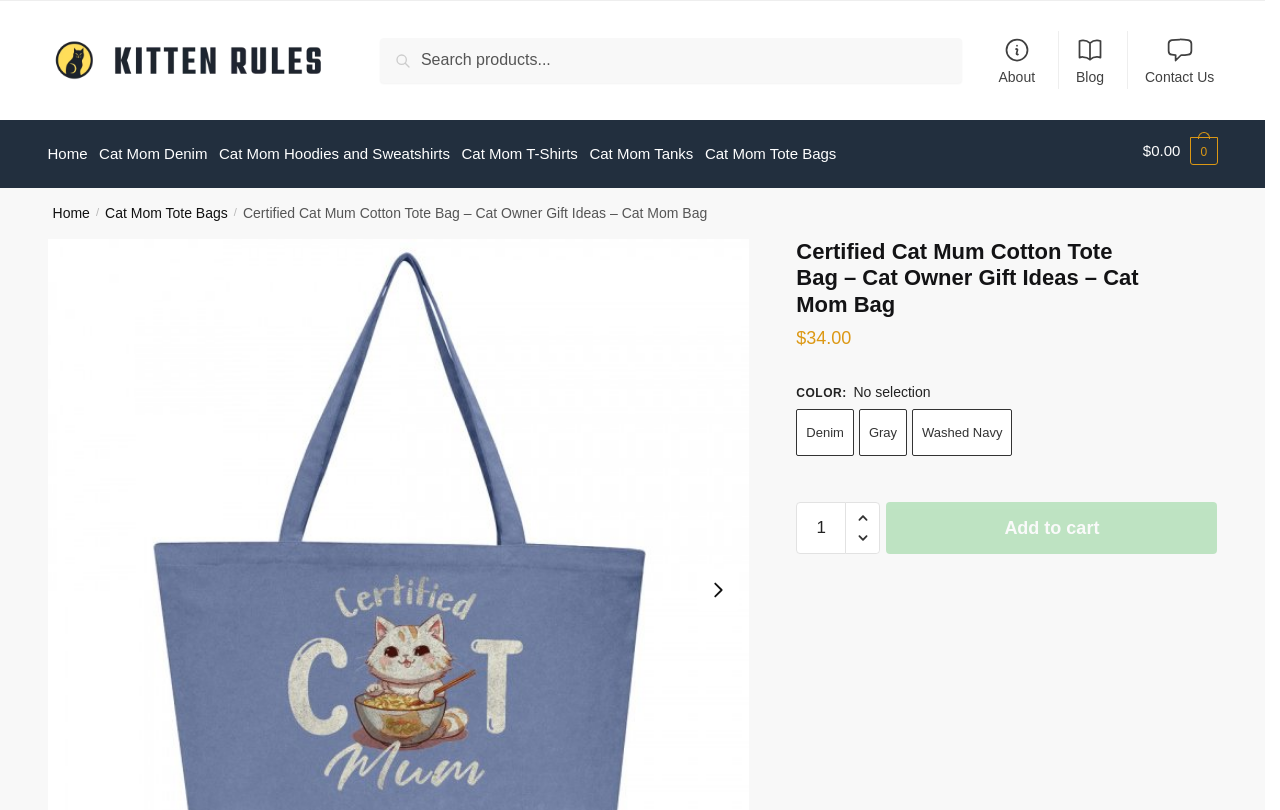What is the minimum quantity of the product that can be added to the cart?
Please provide a comprehensive answer based on the details in the screenshot.

The minimum quantity is obtained from the spinbutton element on the page, which has a minimum value of 1.